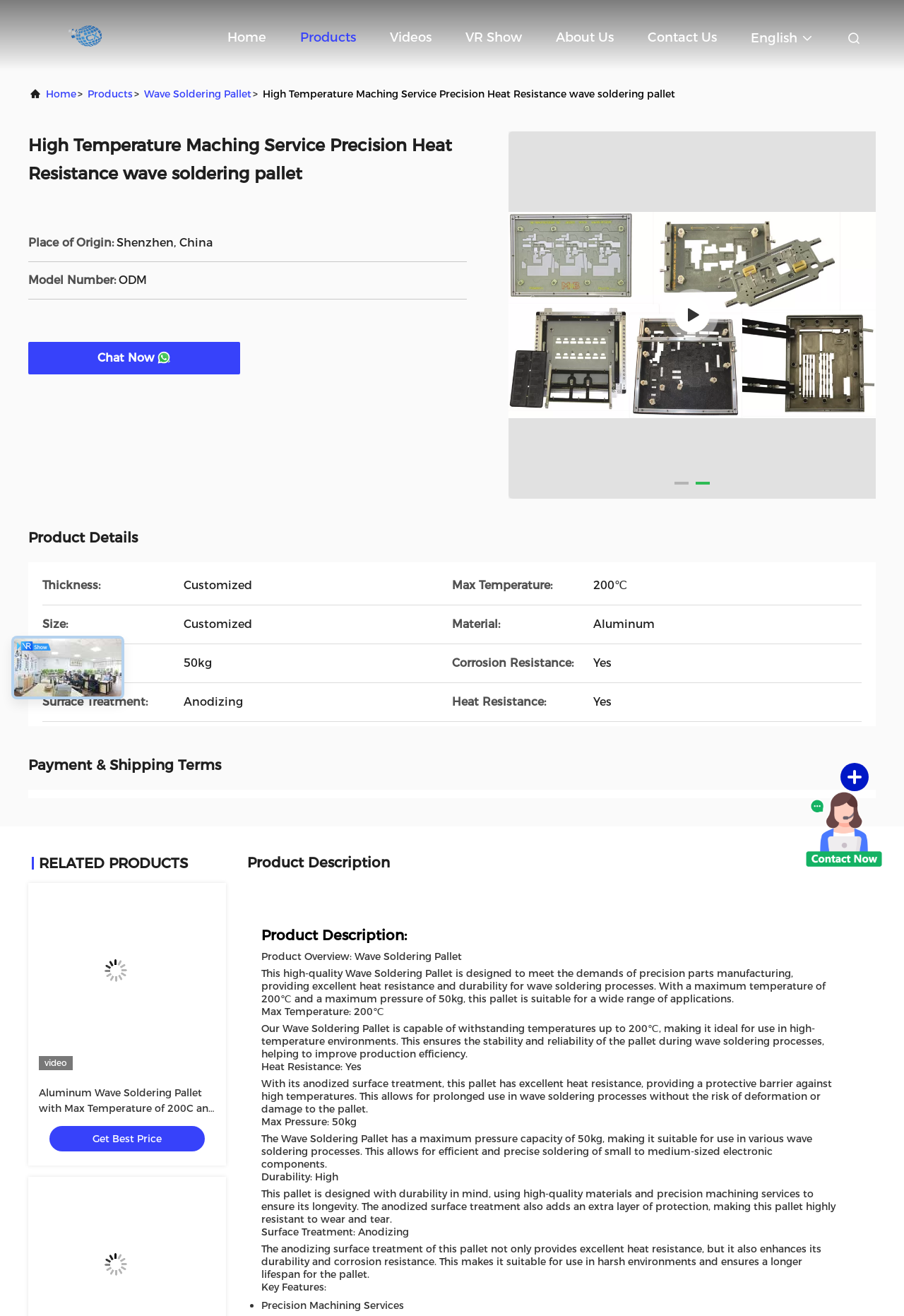Can you find the bounding box coordinates for the element that needs to be clicked to execute this instruction: "View the product details"? The coordinates should be given as four float numbers between 0 and 1, i.e., [left, top, right, bottom].

[0.031, 0.402, 0.152, 0.415]